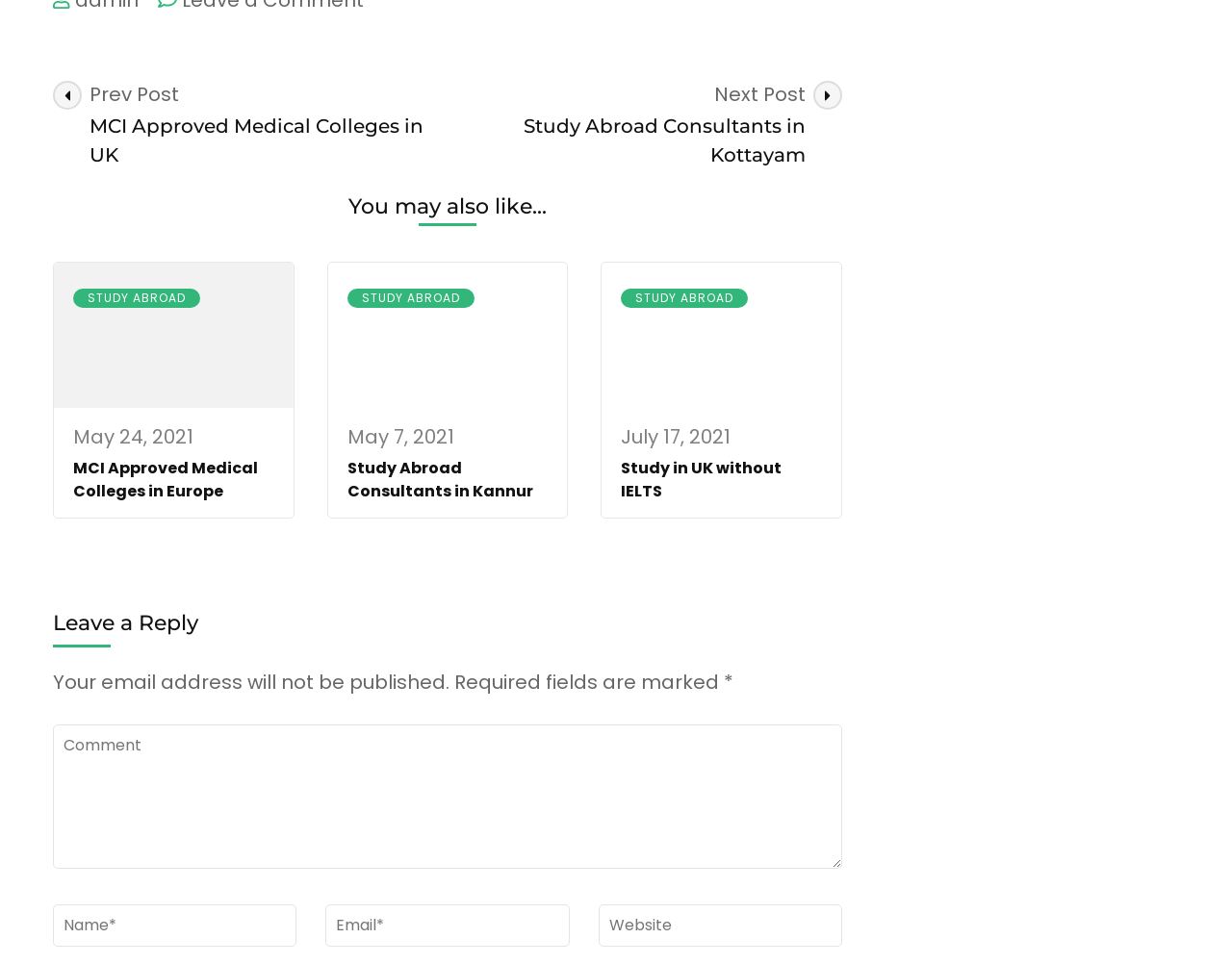Based on the image, please respond to the question with as much detail as possible:
What is the theme of the posts on this webpage?

The theme of the posts on this webpage can be inferred by looking at the text content of the heading elements and link elements, which all relate to studying abroad in different countries or consulting services for studying abroad.